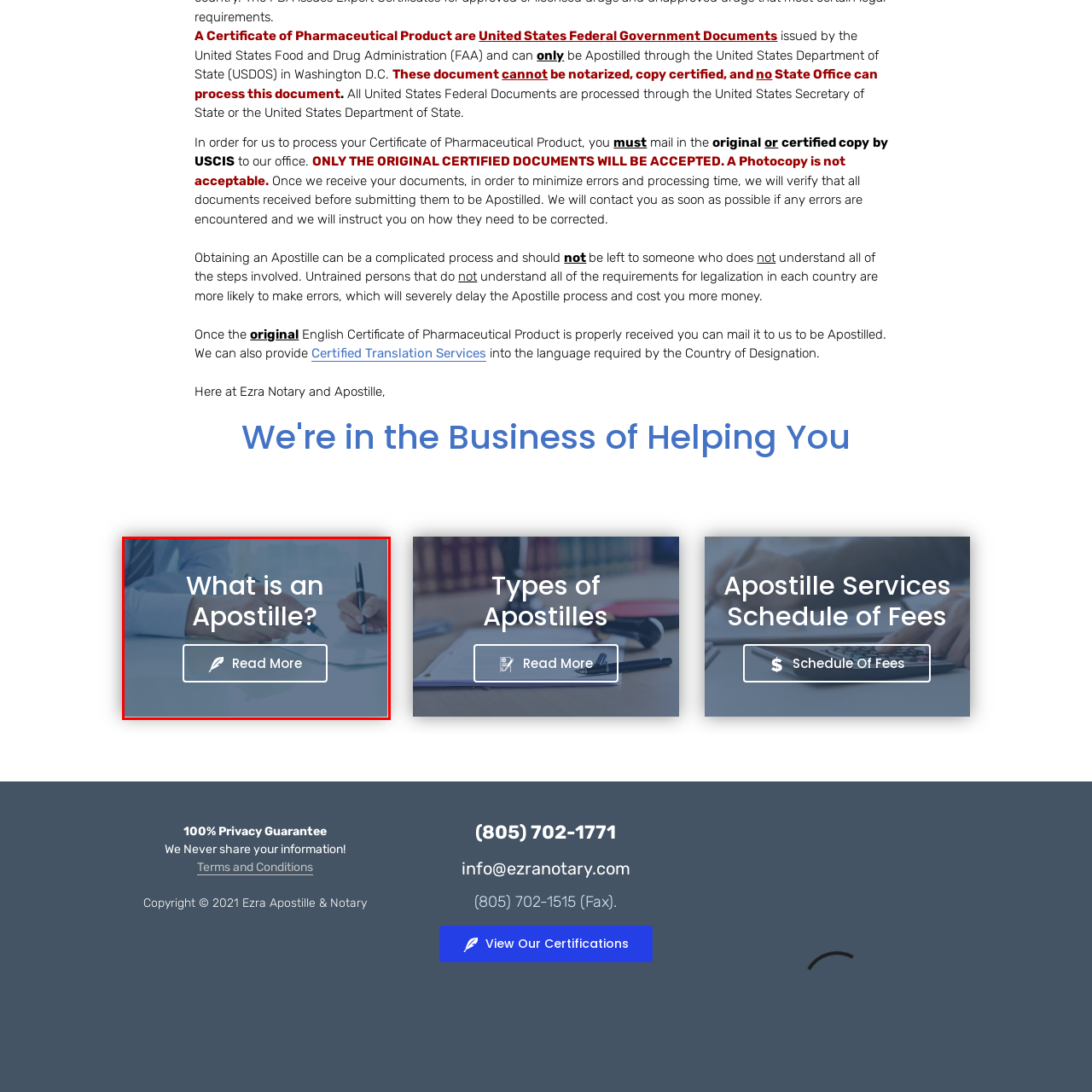What is the person holding?
Look at the image enclosed by the red bounding box and give a detailed answer using the visual information available in the image.

The person is seen holding a pen, suggesting that they are ready to sign or annotate a document, which is likely related to the Apostille process.